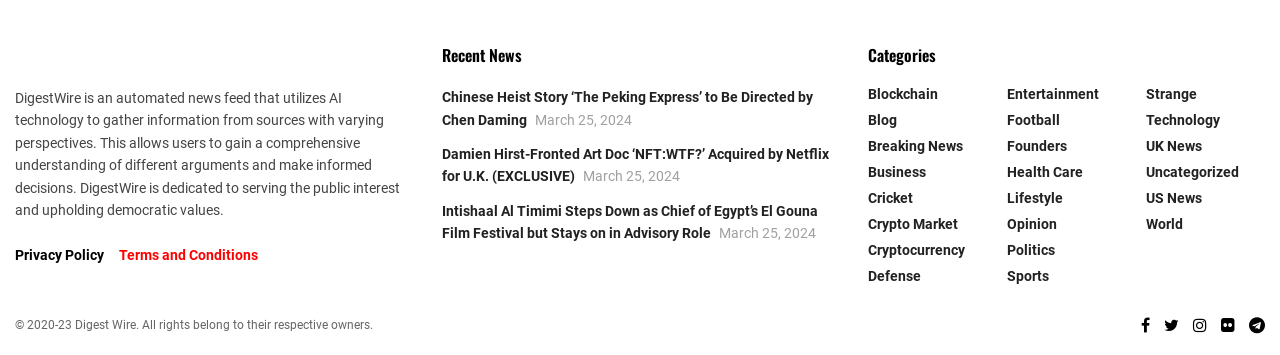Could you specify the bounding box coordinates for the clickable section to complete the following instruction: "Browse the 'Entertainment' news"?

[0.787, 0.243, 0.859, 0.288]